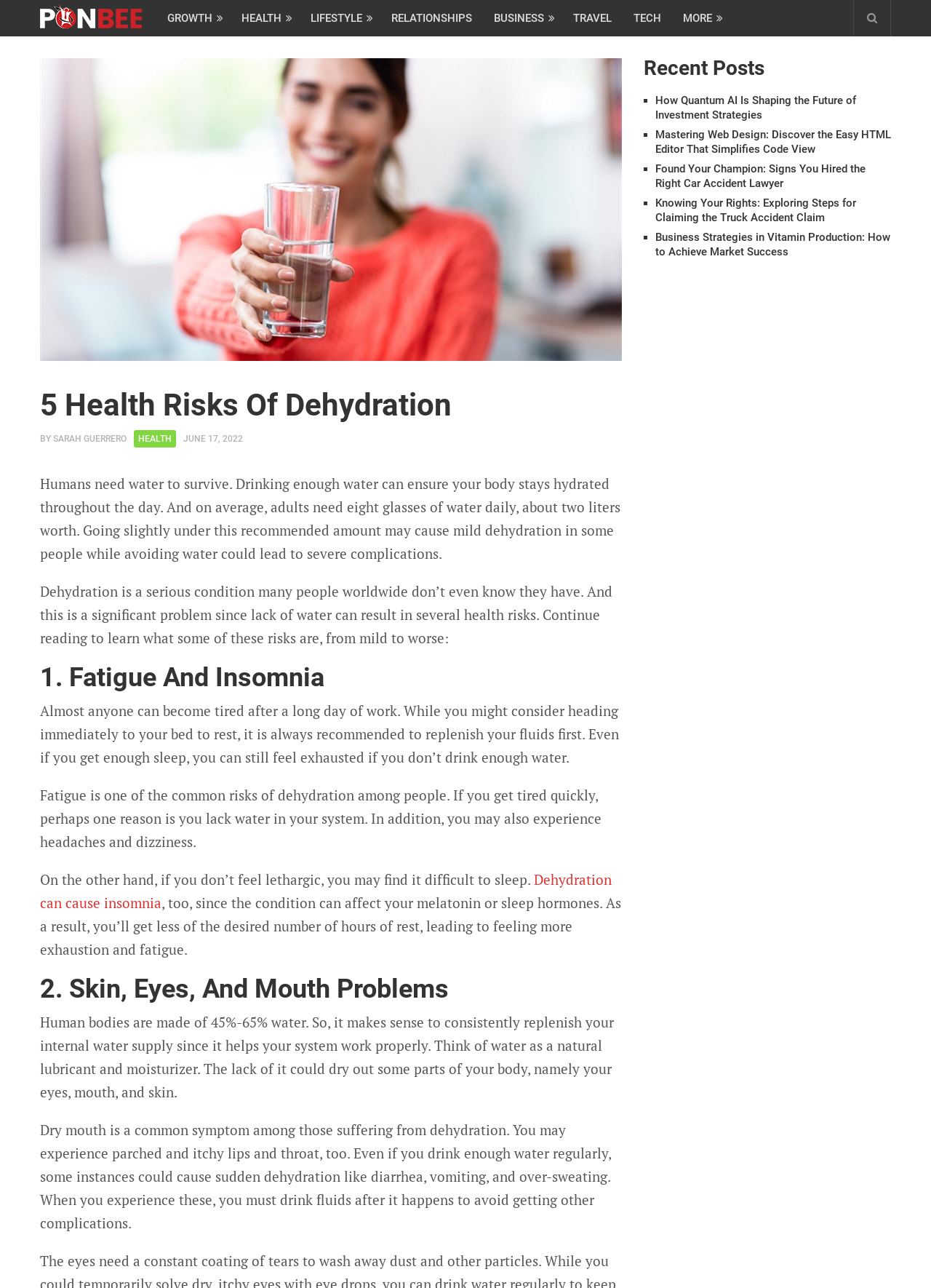What is the effect of dehydration on melatonin or sleep hormones?
Provide a detailed and extensive answer to the question.

According to the webpage, the text states 'Dehydration can cause insomnia, too, since the condition can affect your melatonin or sleep hormones.' This indicates that dehydration has an impact on melatonin or sleep hormones.